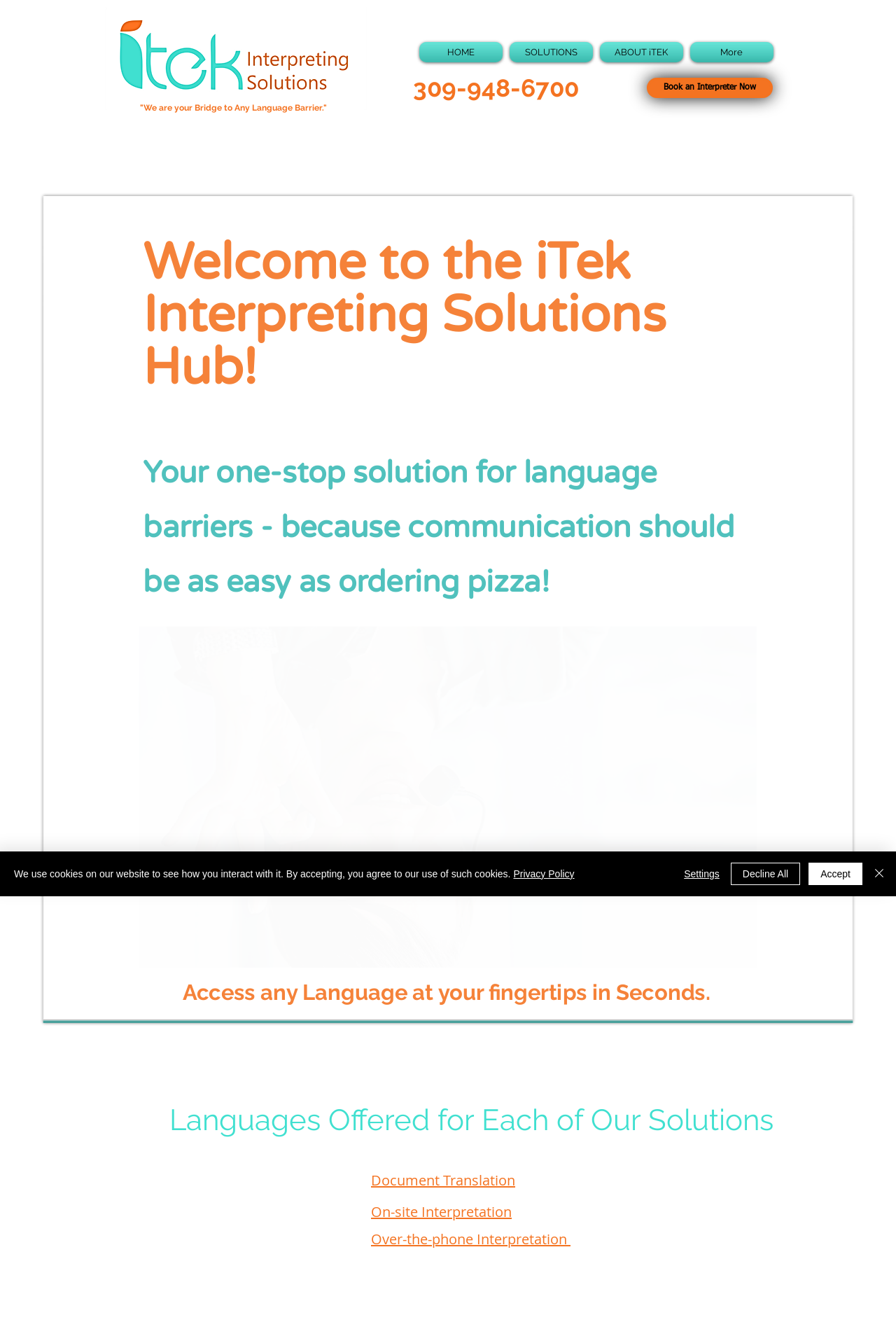Please find the bounding box coordinates of the clickable region needed to complete the following instruction: "Click the Book an Interpreter Now link". The bounding box coordinates must consist of four float numbers between 0 and 1, i.e., [left, top, right, bottom].

[0.722, 0.058, 0.862, 0.073]